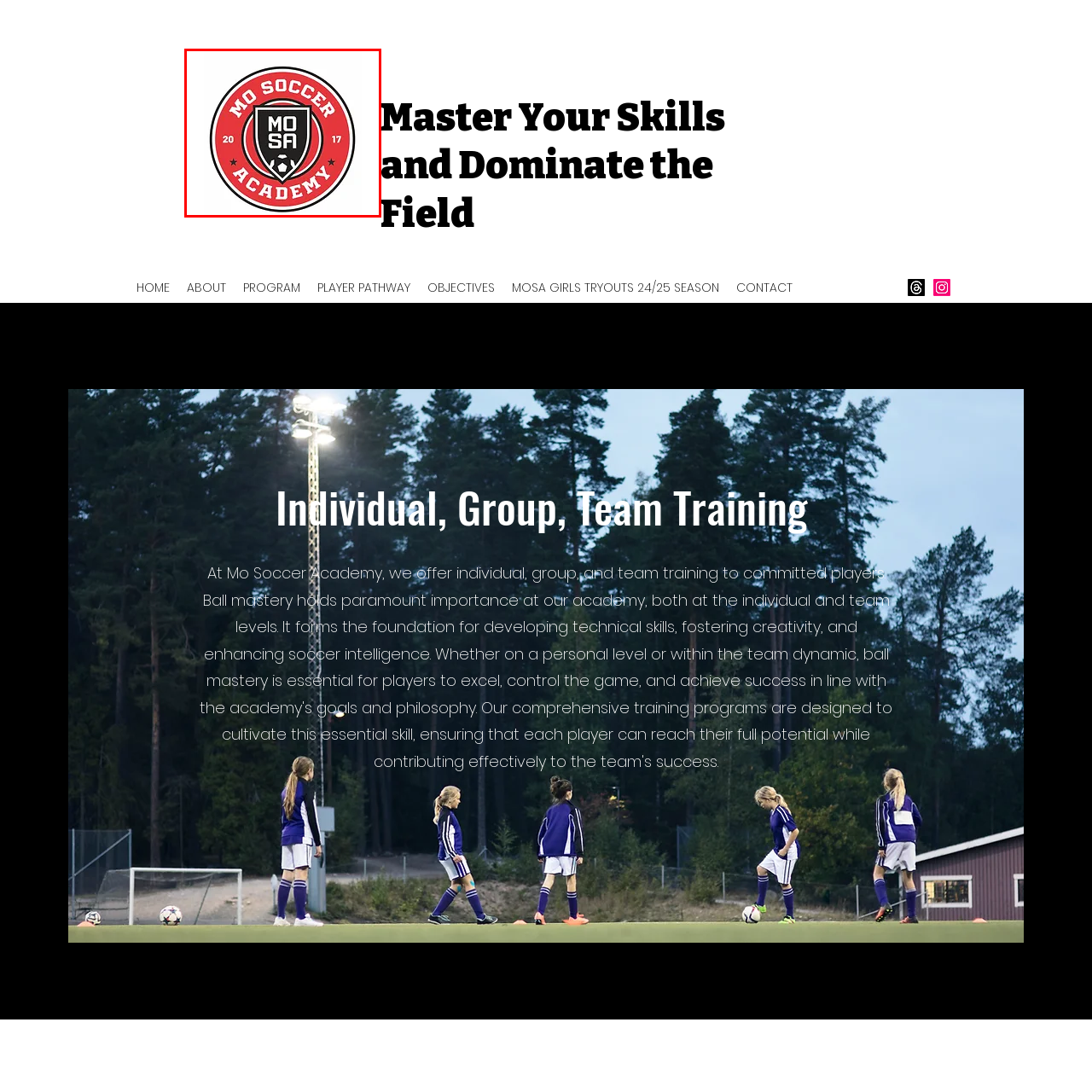Please provide a one-word or phrase response to the following question by examining the image within the red boundary:
What year is included at the bottom of the logo?

2017